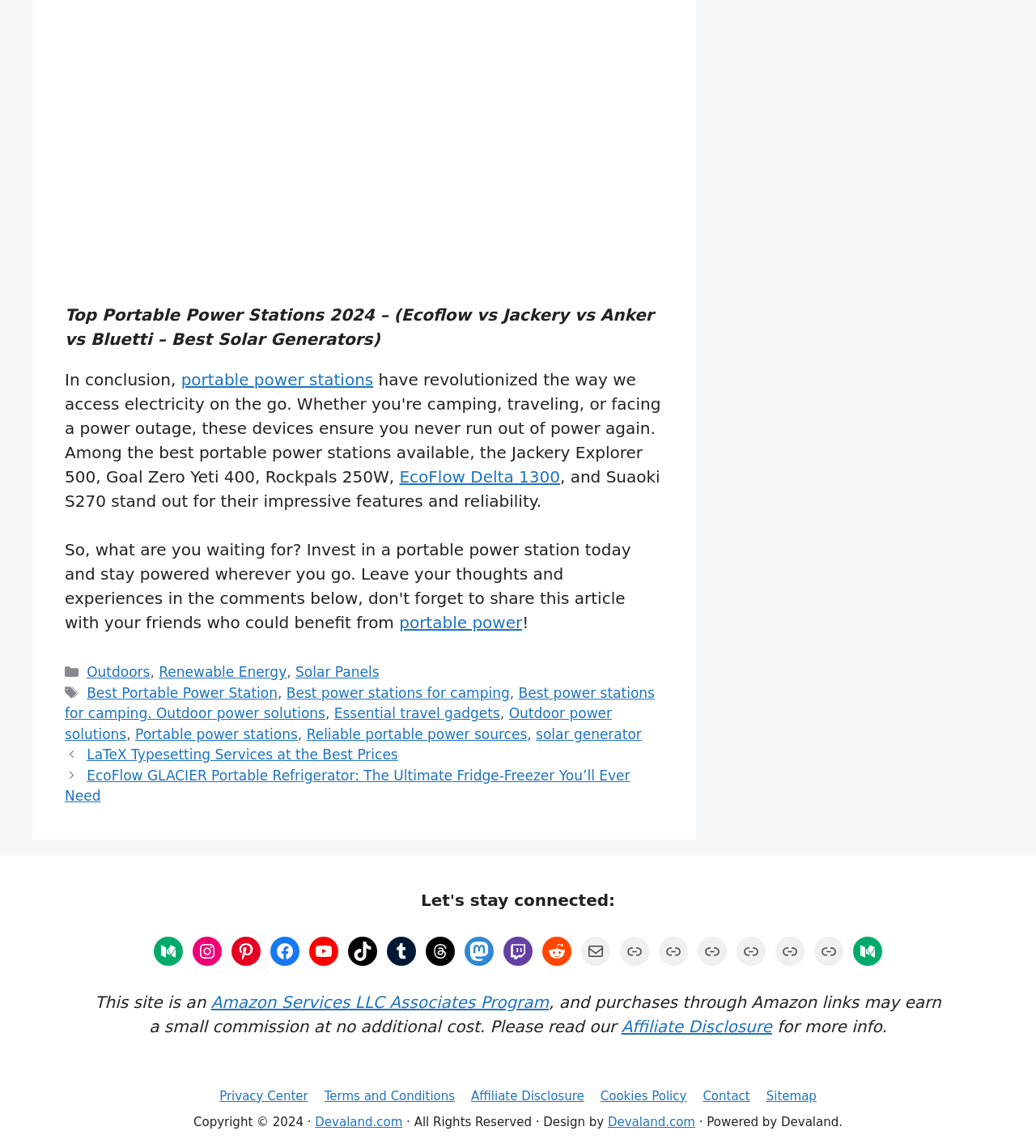Please reply with a single word or brief phrase to the question: 
How many categories are listed in the footer?

2